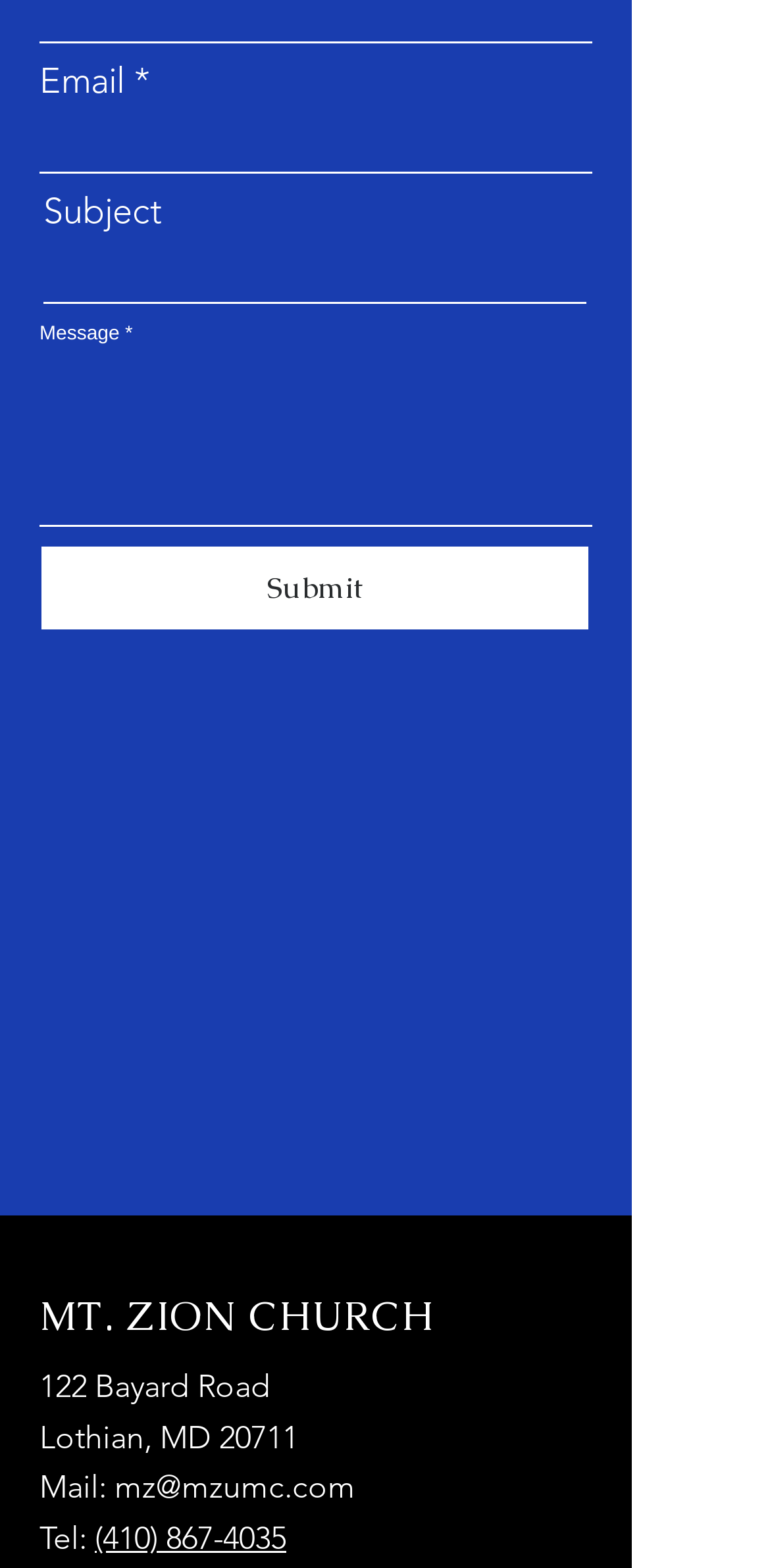Identify the bounding box coordinates for the element you need to click to achieve the following task: "Click submit". The coordinates must be four float values ranging from 0 to 1, formatted as [left, top, right, bottom].

[0.054, 0.349, 0.764, 0.402]